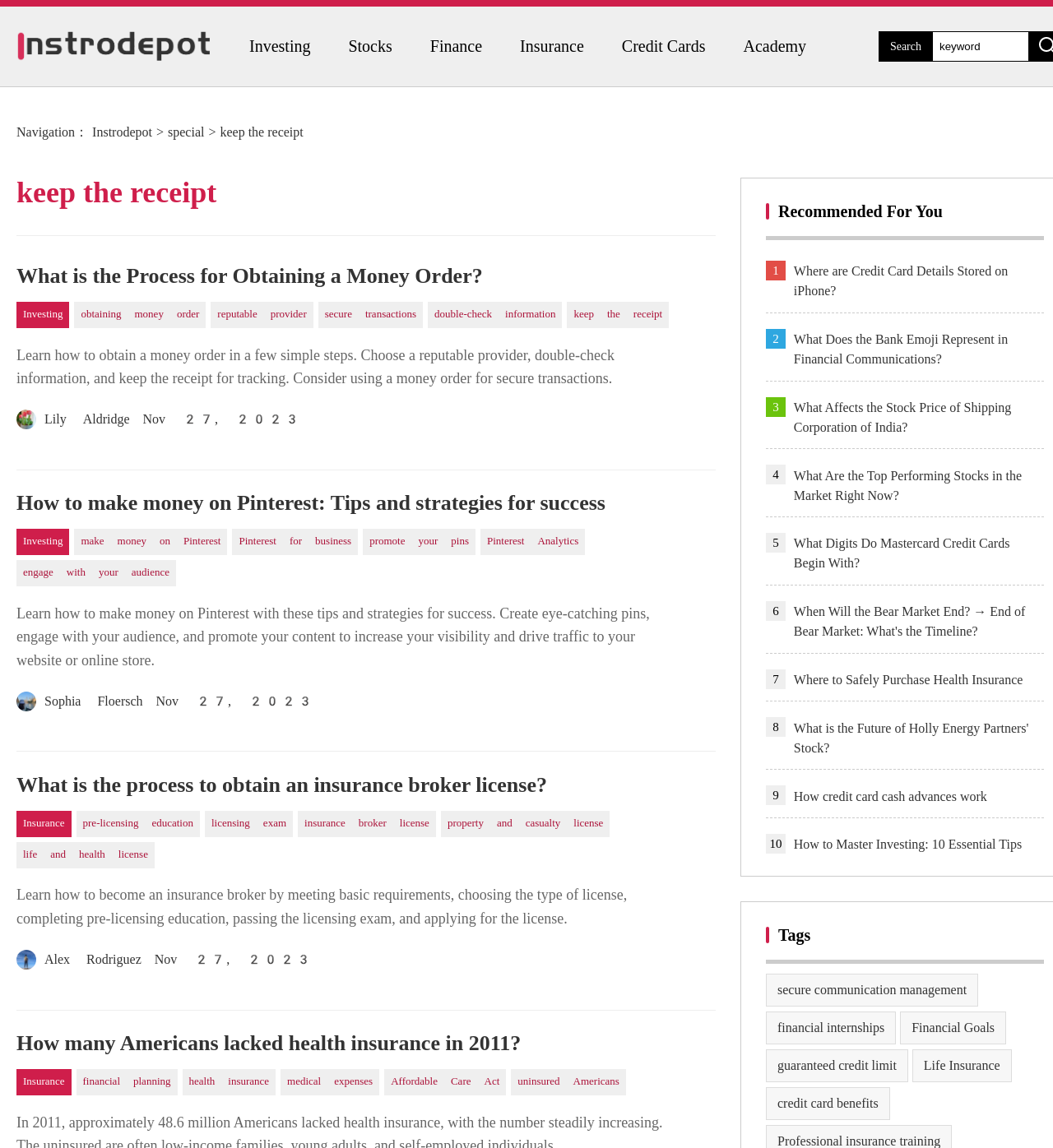Please mark the clickable region by giving the bounding box coordinates needed to complete this instruction: "Learn how to obtain a money order".

[0.016, 0.23, 0.68, 0.251]